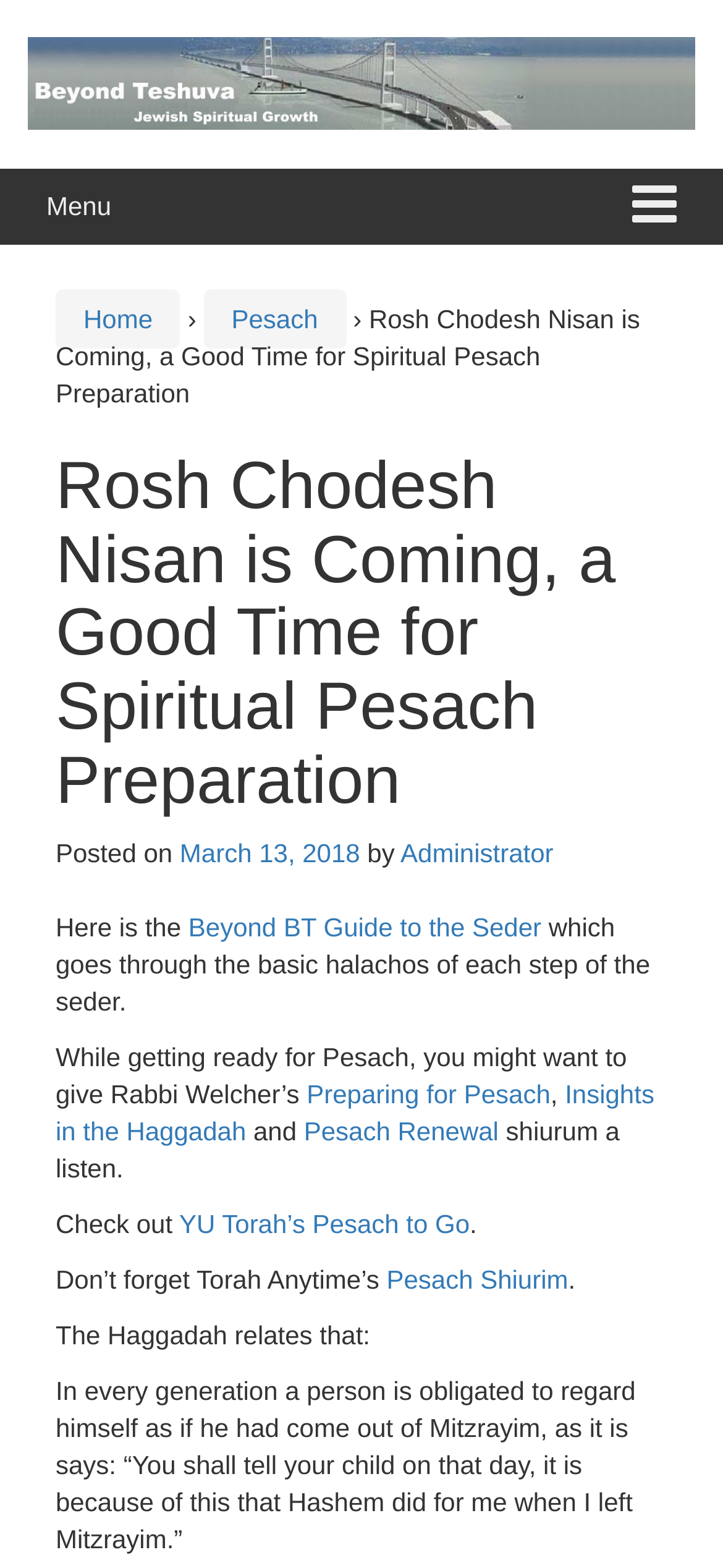Find the bounding box coordinates of the element's region that should be clicked in order to follow the given instruction: "Click the 'YU Torah’s Pesach to Go' link". The coordinates should consist of four float numbers between 0 and 1, i.e., [left, top, right, bottom].

[0.248, 0.771, 0.65, 0.79]